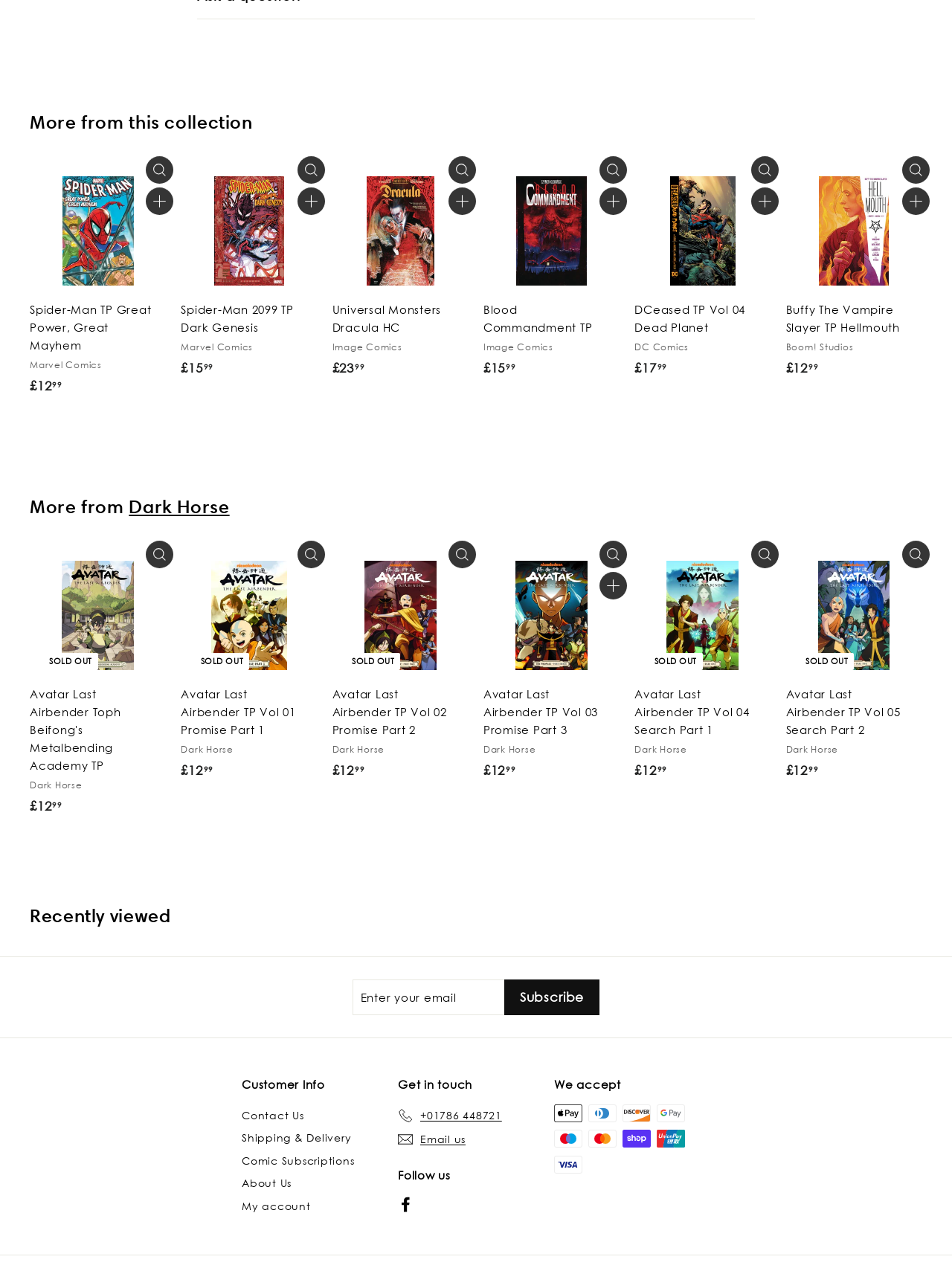Locate the bounding box of the user interface element based on this description: "Dark Horse".

[0.135, 0.39, 0.241, 0.407]